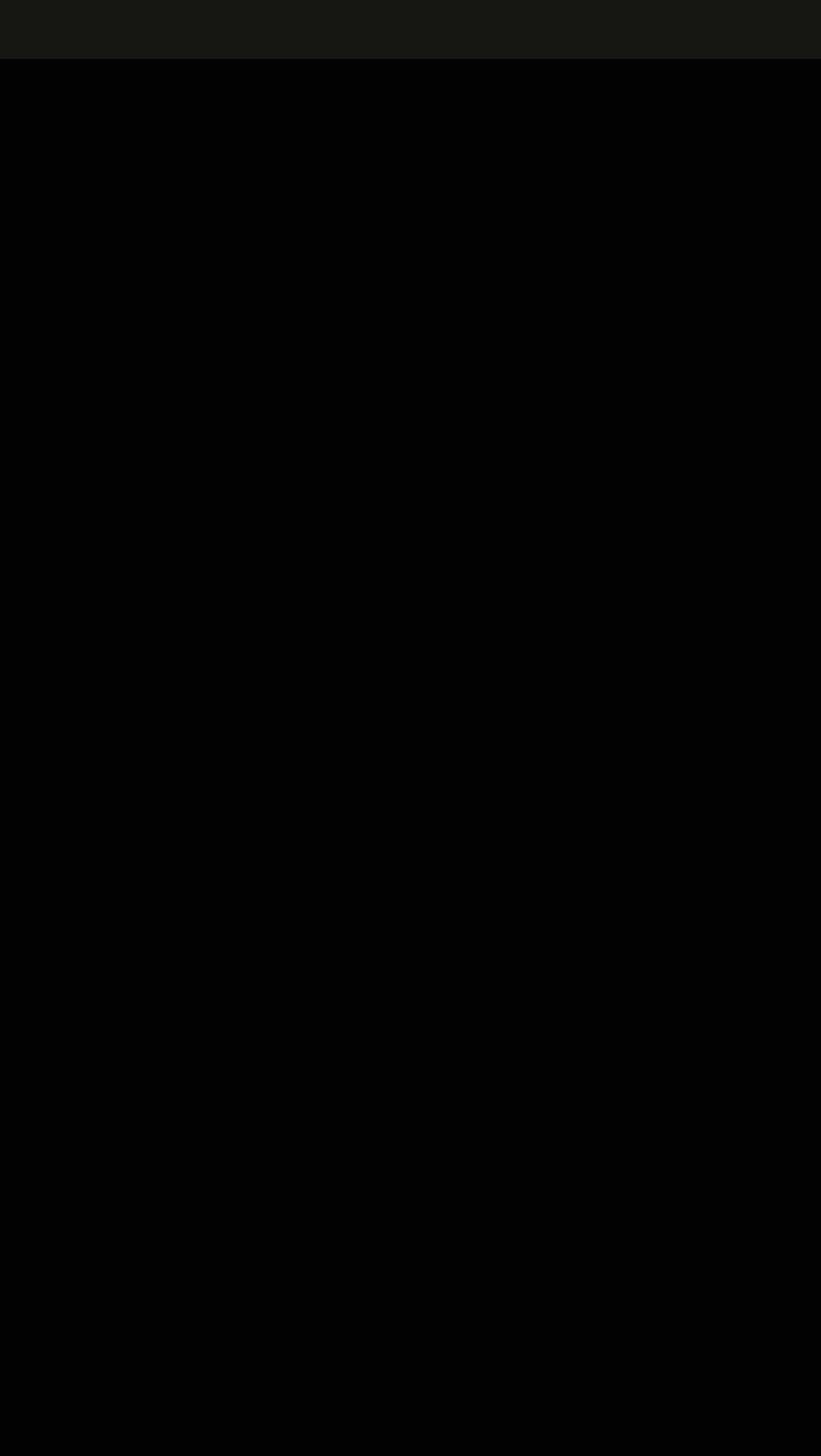Examine the image carefully and respond to the question with a detailed answer: 
What is the company's email address?

The email address can be found in the top section of the webpage, where the company's contact information is listed. Specifically, it is mentioned as 'Email：ru@gamemaxpc.com'.